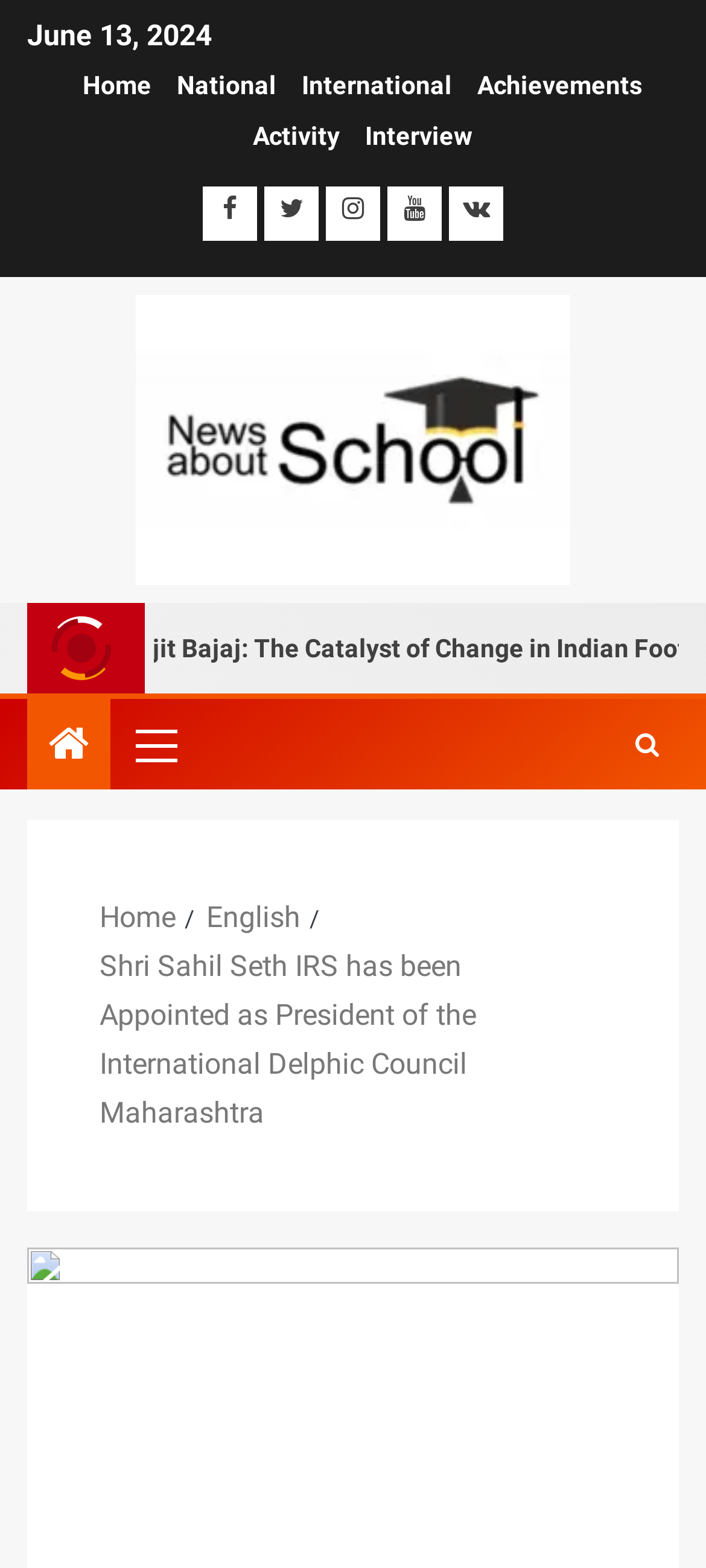Specify the bounding box coordinates of the area to click in order to execute this command: 'Click the CEU logo'. The coordinates should consist of four float numbers ranging from 0 to 1, and should be formatted as [left, top, right, bottom].

None